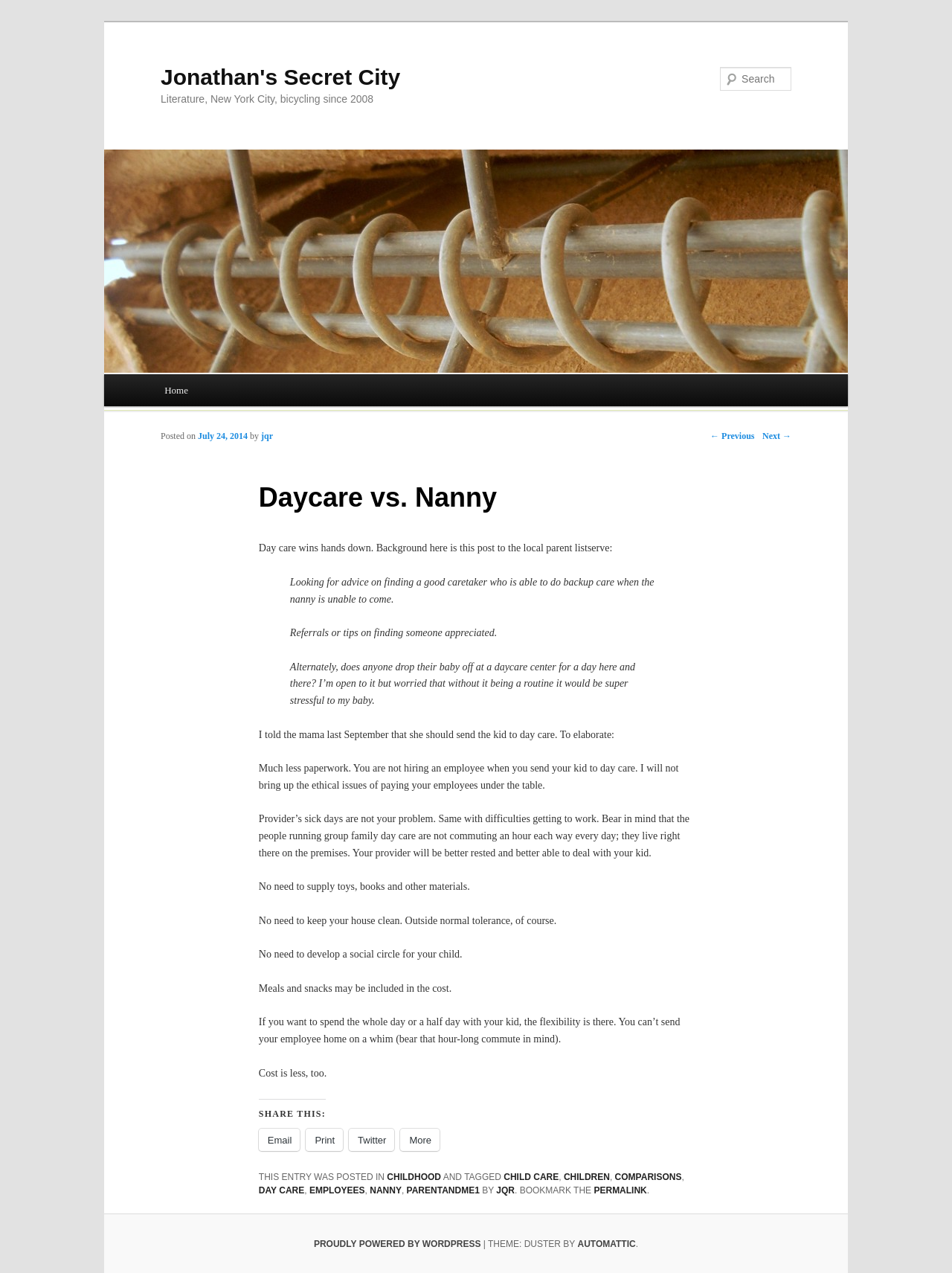Determine the coordinates of the bounding box that should be clicked to complete the instruction: "Search for something". The coordinates should be represented by four float numbers between 0 and 1: [left, top, right, bottom].

[0.756, 0.053, 0.831, 0.071]